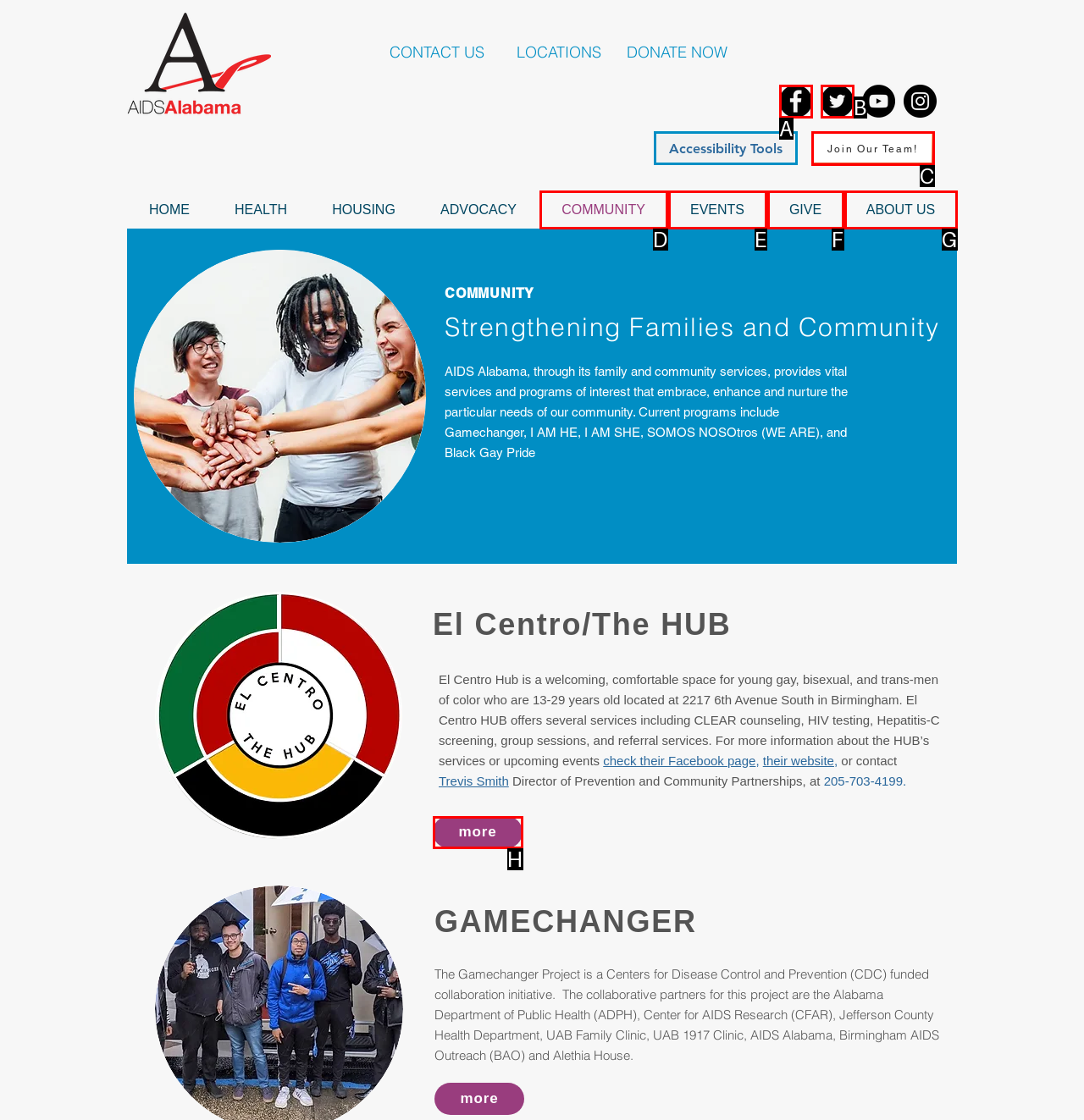Tell me which one HTML element best matches the description: Where we work
Answer with the option's letter from the given choices directly.

None